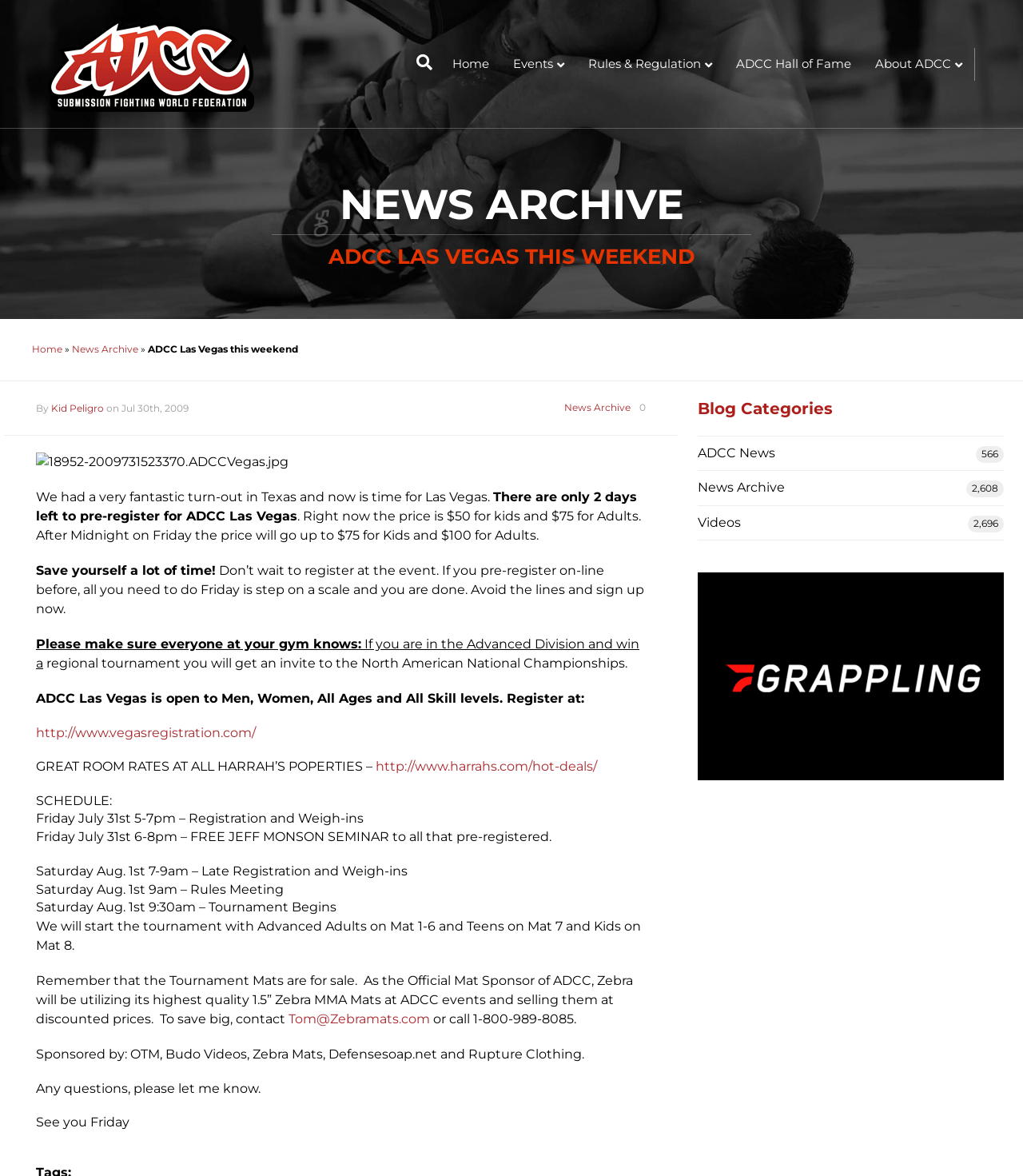Identify the bounding box coordinates for the region of the element that should be clicked to carry out the instruction: "Go to Home page". The bounding box coordinates should be four float numbers between 0 and 1, i.e., [left, top, right, bottom].

[0.43, 0.041, 0.49, 0.067]